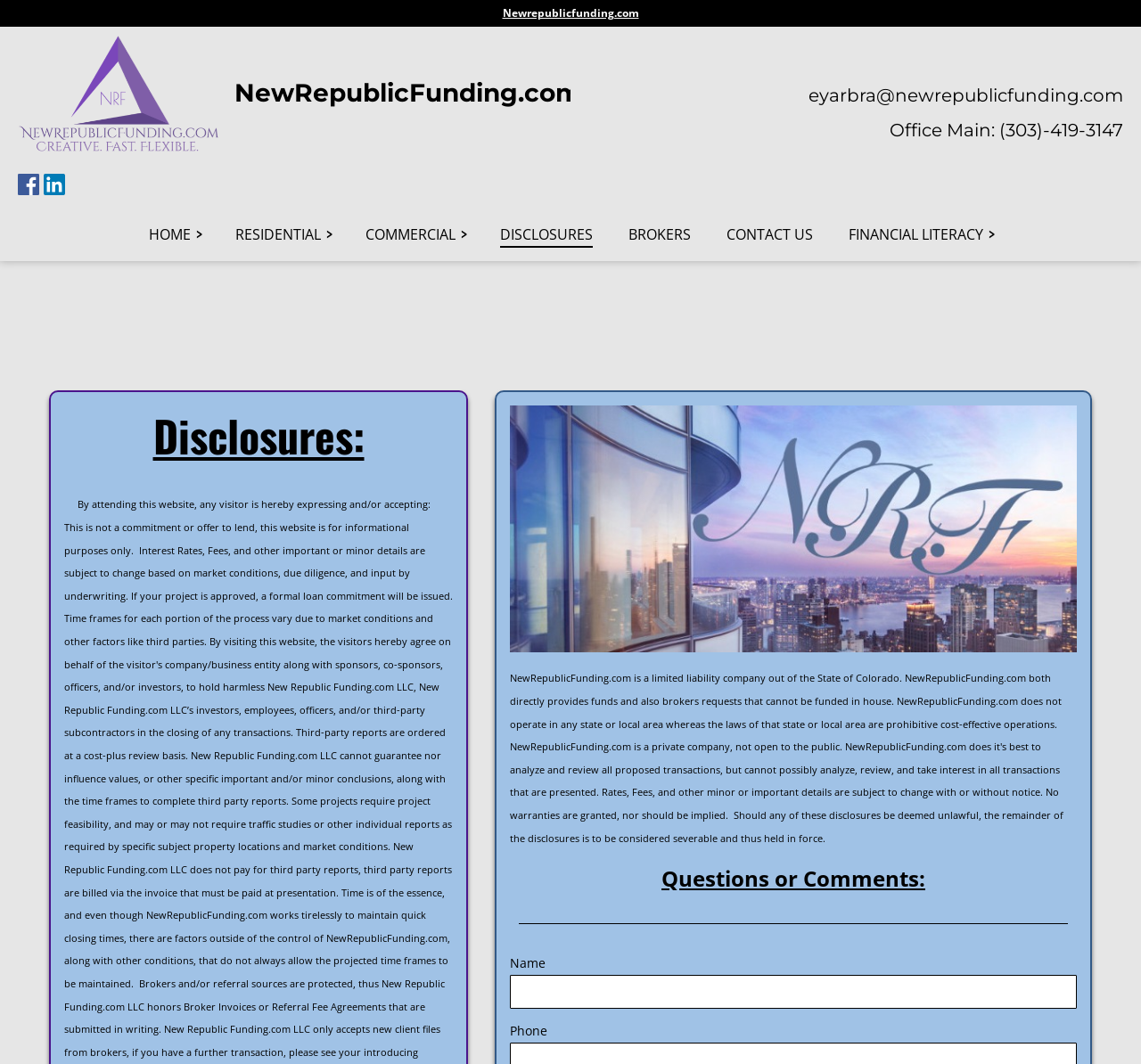Indicate the bounding box coordinates of the clickable region to achieve the following instruction: "Click the CONTACT US link."

[0.621, 0.195, 0.728, 0.246]